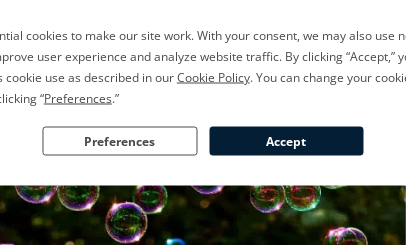What is the mood conveyed by the image?
Using the visual information from the image, give a one-word or short-phrase answer.

Lightness and joy